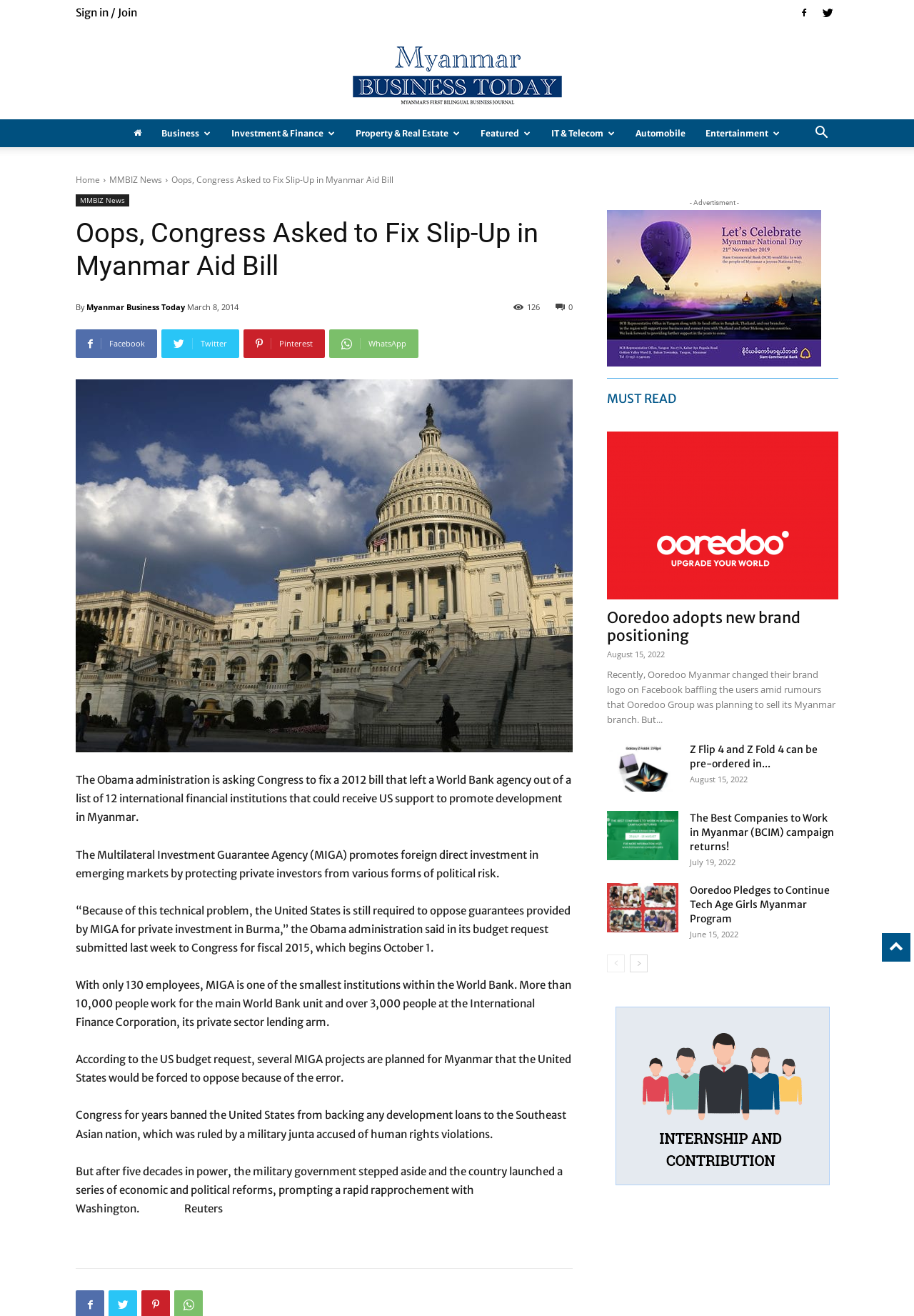Find the bounding box coordinates for the HTML element specified by: "Sign in / Join".

[0.083, 0.004, 0.15, 0.015]